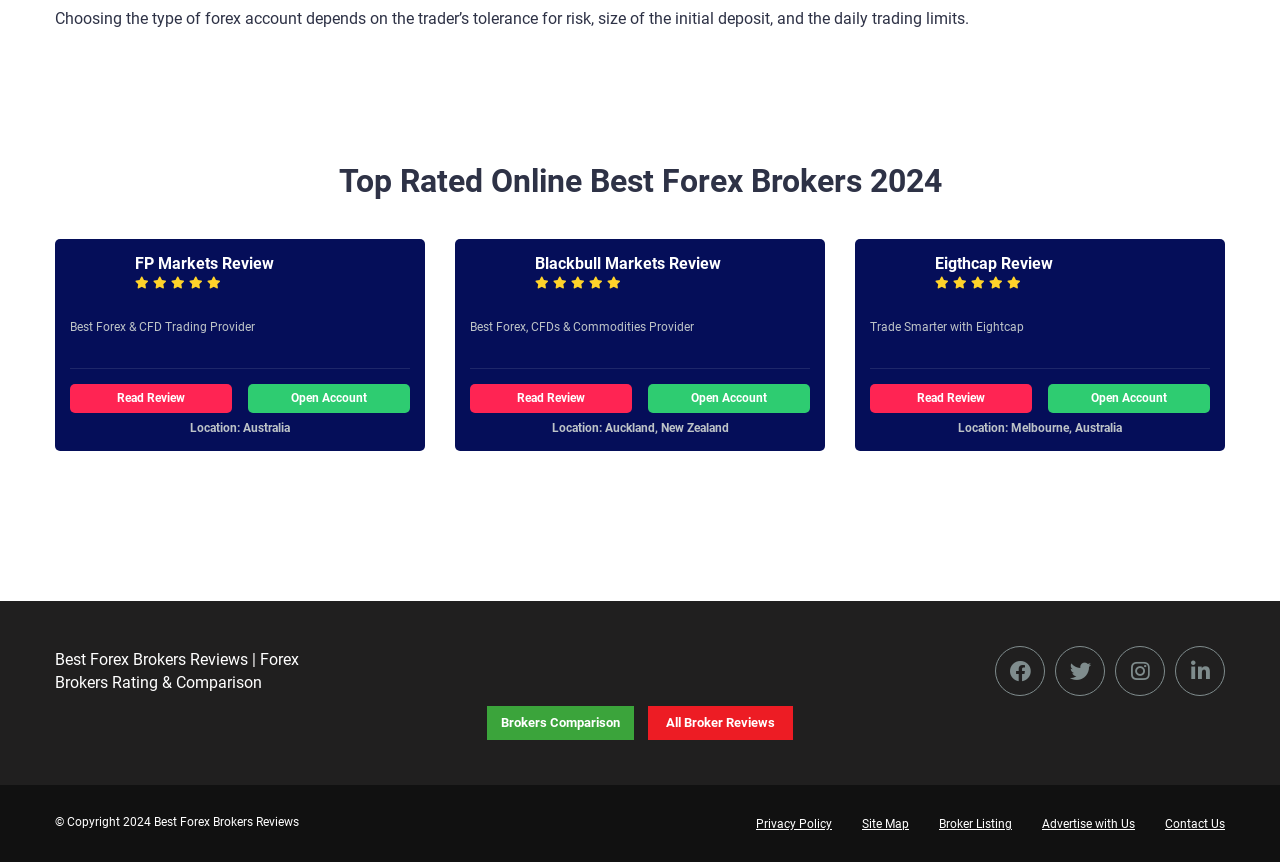Show the bounding box coordinates of the region that should be clicked to follow the instruction: "Open an account with Blackbull Markets."

[0.506, 0.445, 0.633, 0.48]